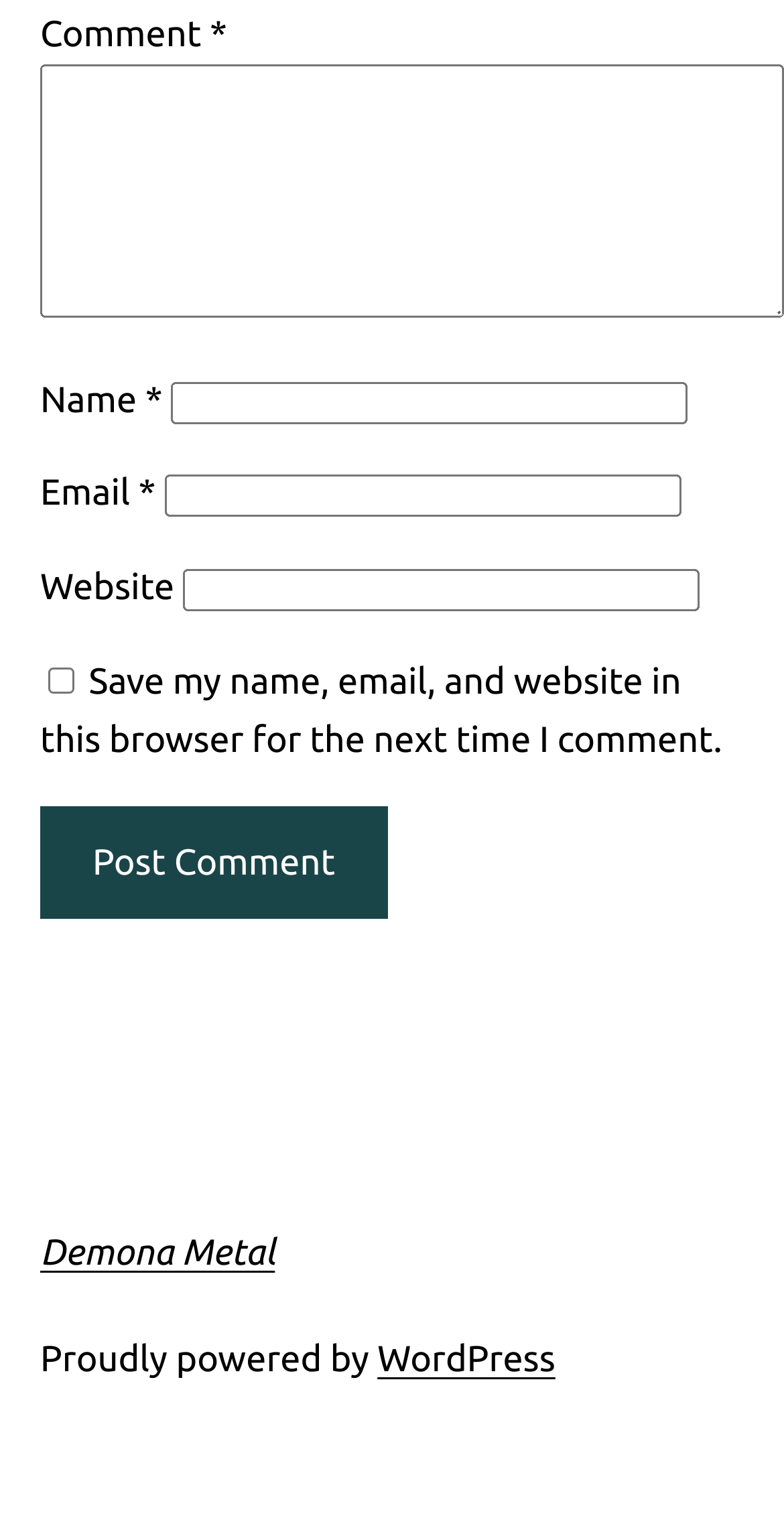Utilize the details in the image to give a detailed response to the question: How many links are present in the website's footer?

The website's footer contains two links: one labeled 'Demona Metal' and another labeled 'WordPress'.